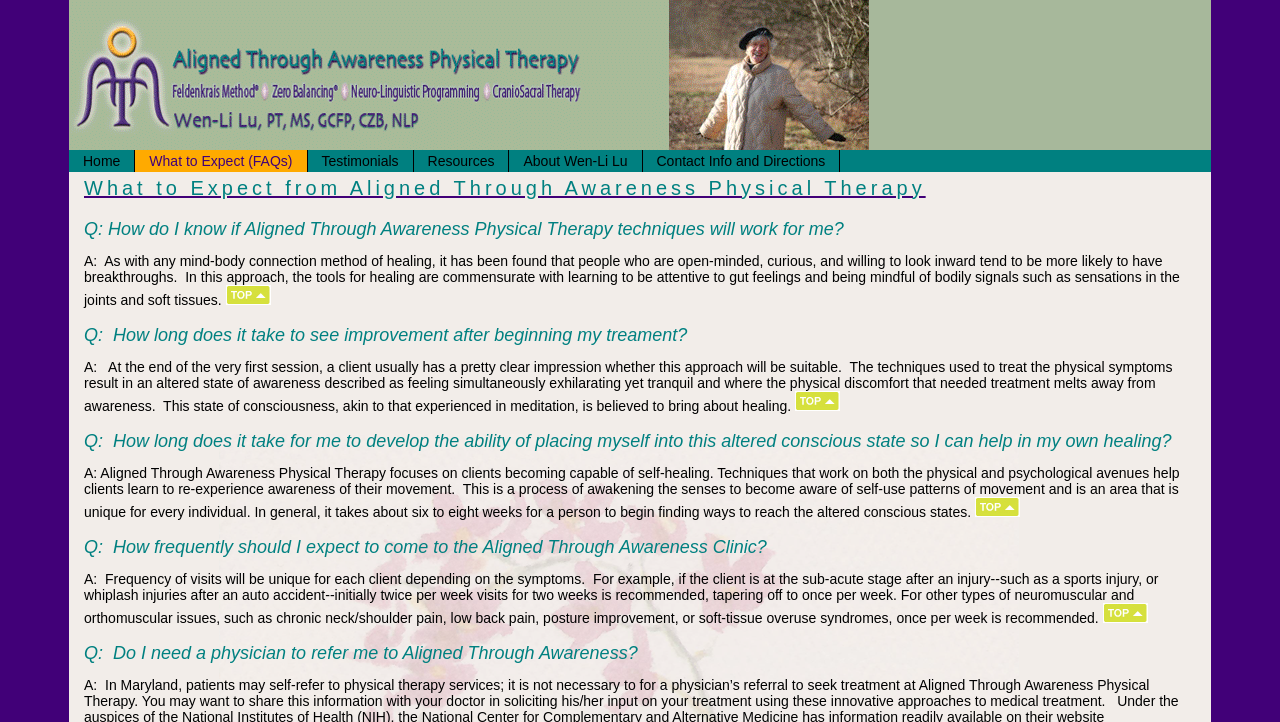Examine the screenshot and answer the question in as much detail as possible: What is the purpose of the 'Back to Top' links?

The 'Back to Top' links are scattered throughout the webpage, and their purpose is to allow users to navigate back to the top of the webpage, making it easier to access the main menu and other sections.